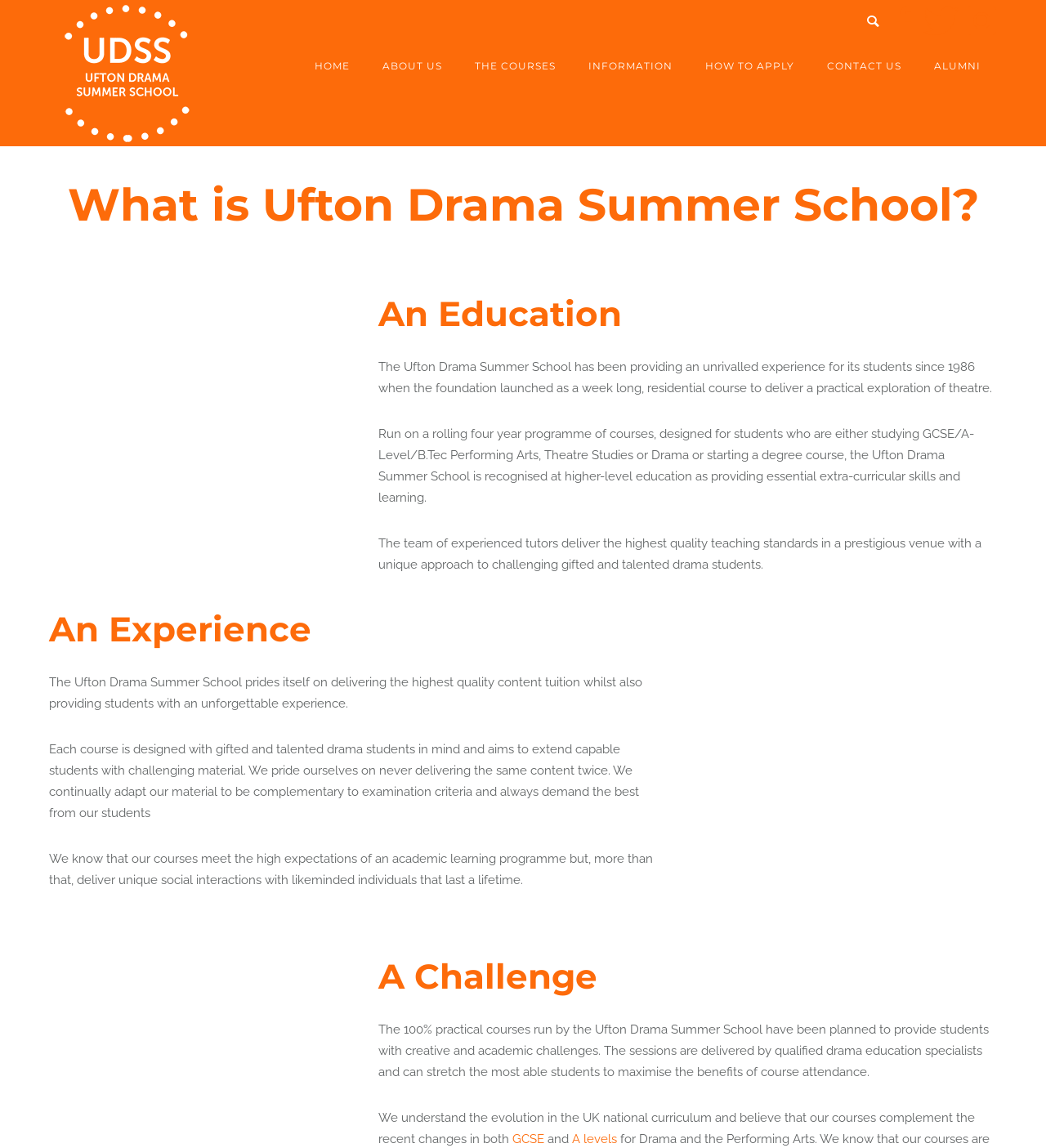Please provide the bounding box coordinates for the UI element as described: "A levels". The coordinates must be four floats between 0 and 1, represented as [left, top, right, bottom].

[0.547, 0.986, 0.59, 0.999]